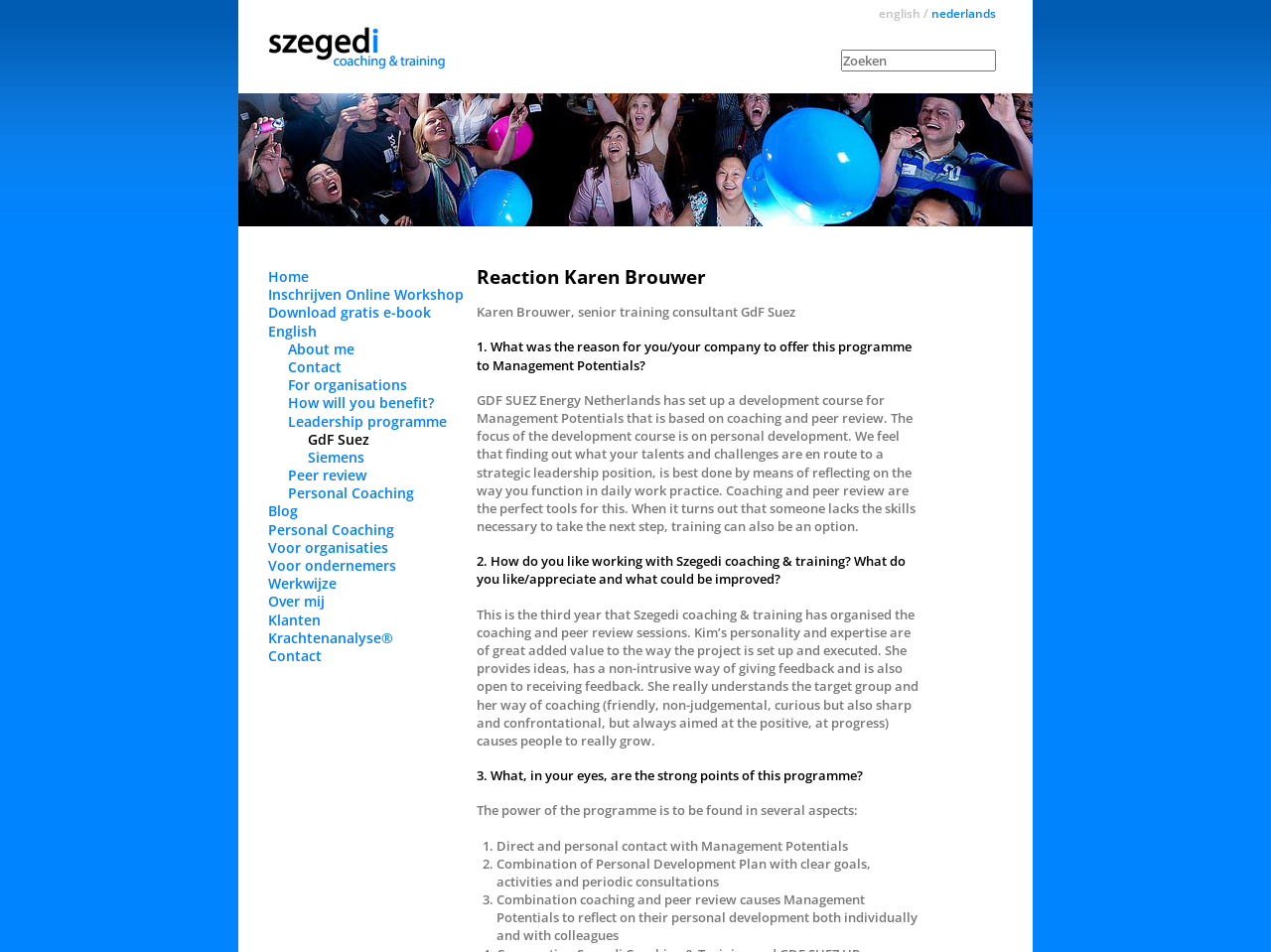What is the focus of the development course?
Refer to the image and provide a one-word or short phrase answer.

Personal development